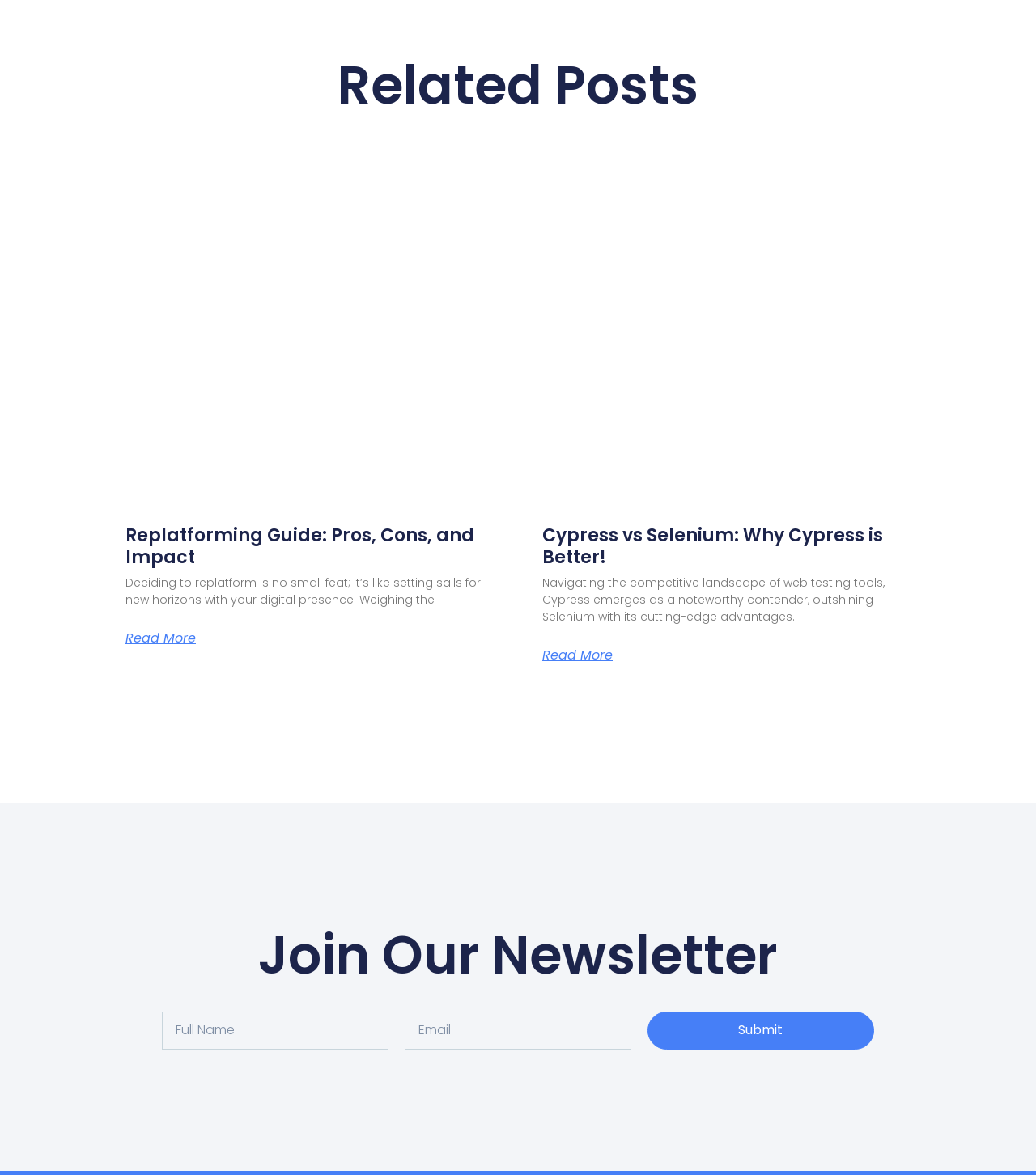How many articles are on this page?
Respond to the question with a single word or phrase according to the image.

2